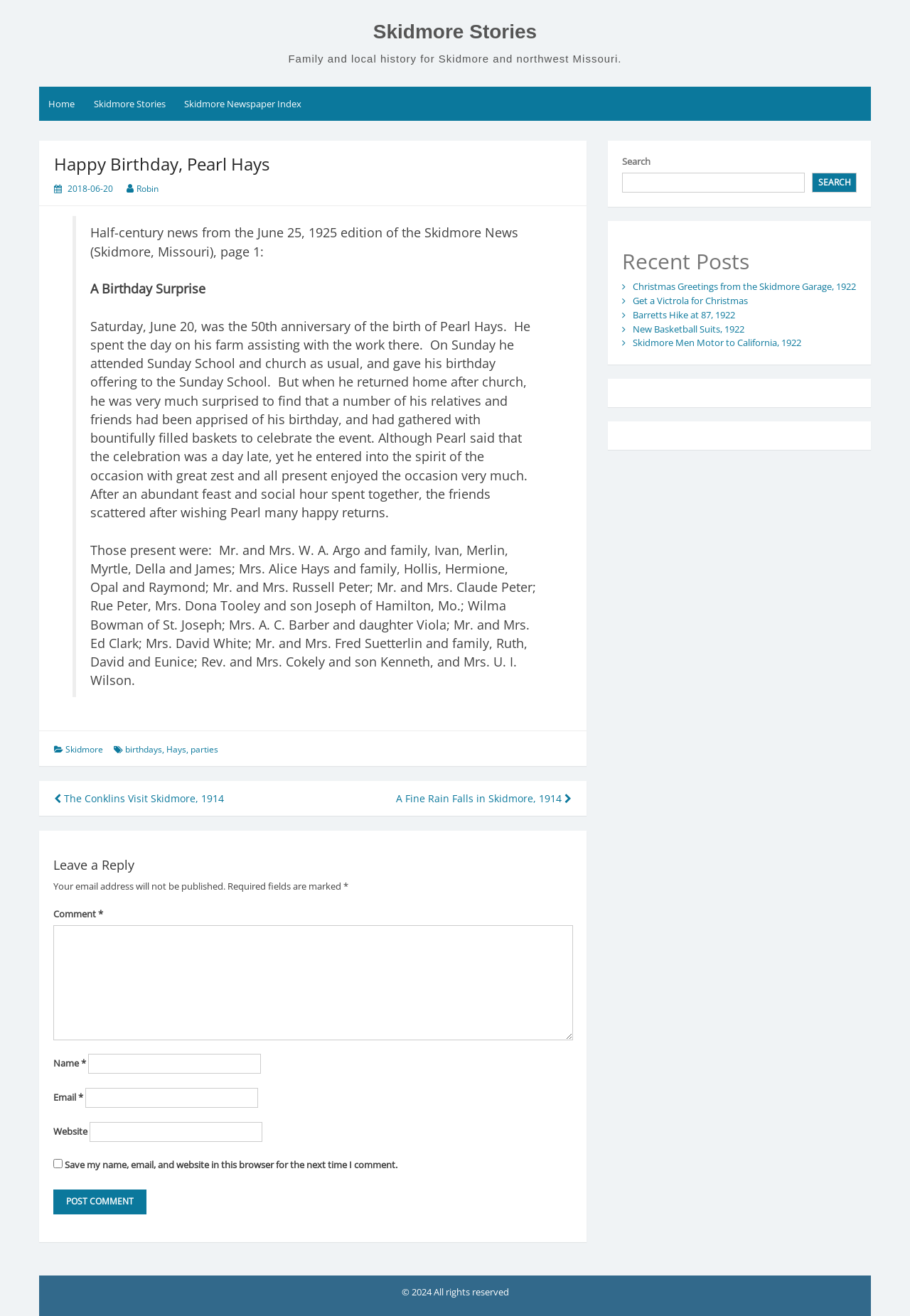Please identify the bounding box coordinates of the clickable area that will fulfill the following instruction: "View the 'Skidmore Newspaper Index'". The coordinates should be in the format of four float numbers between 0 and 1, i.e., [left, top, right, bottom].

[0.192, 0.066, 0.342, 0.092]